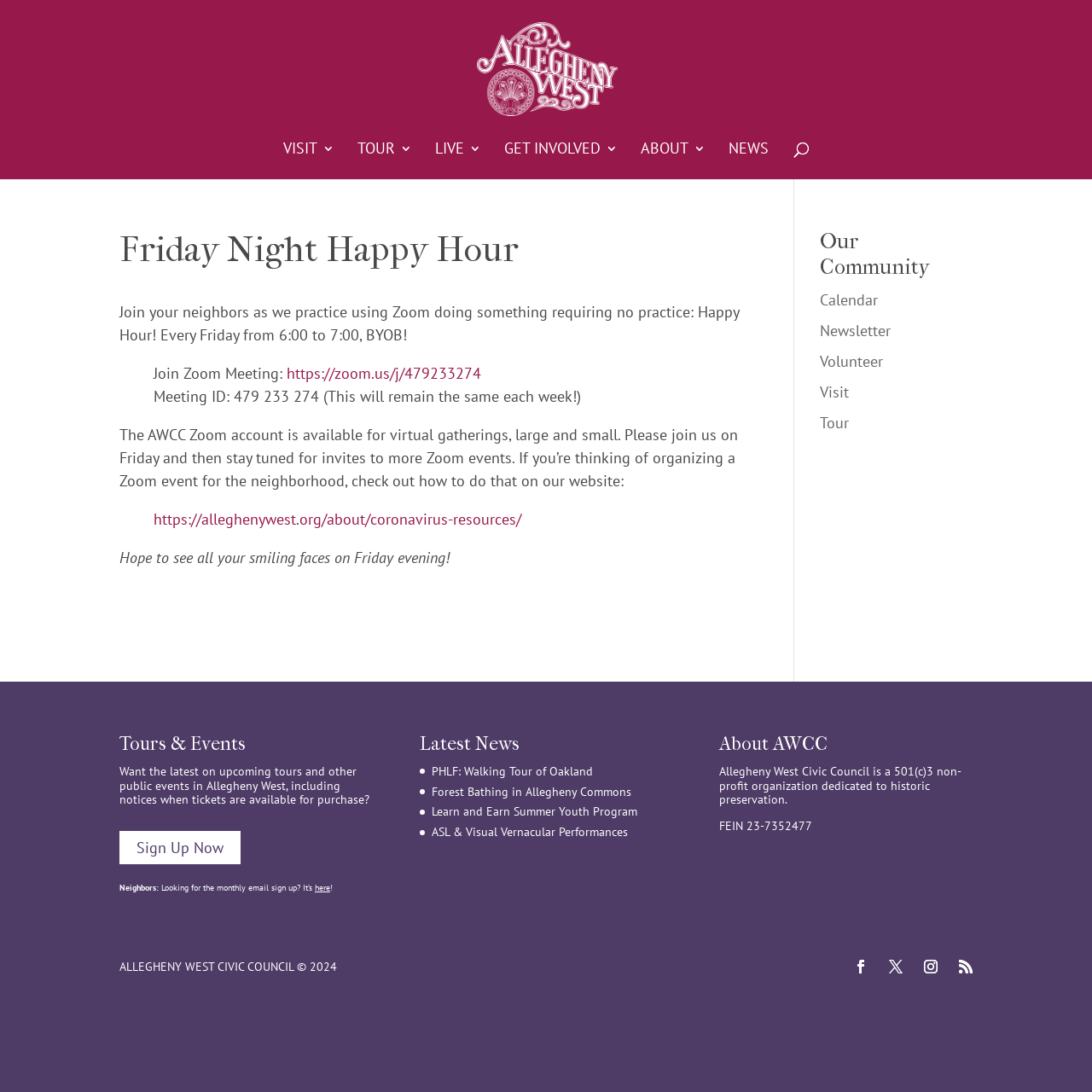Provide a short answer using a single word or phrase for the following question: 
What is the meeting ID for the Friday Night Happy Hour?

479 233 274